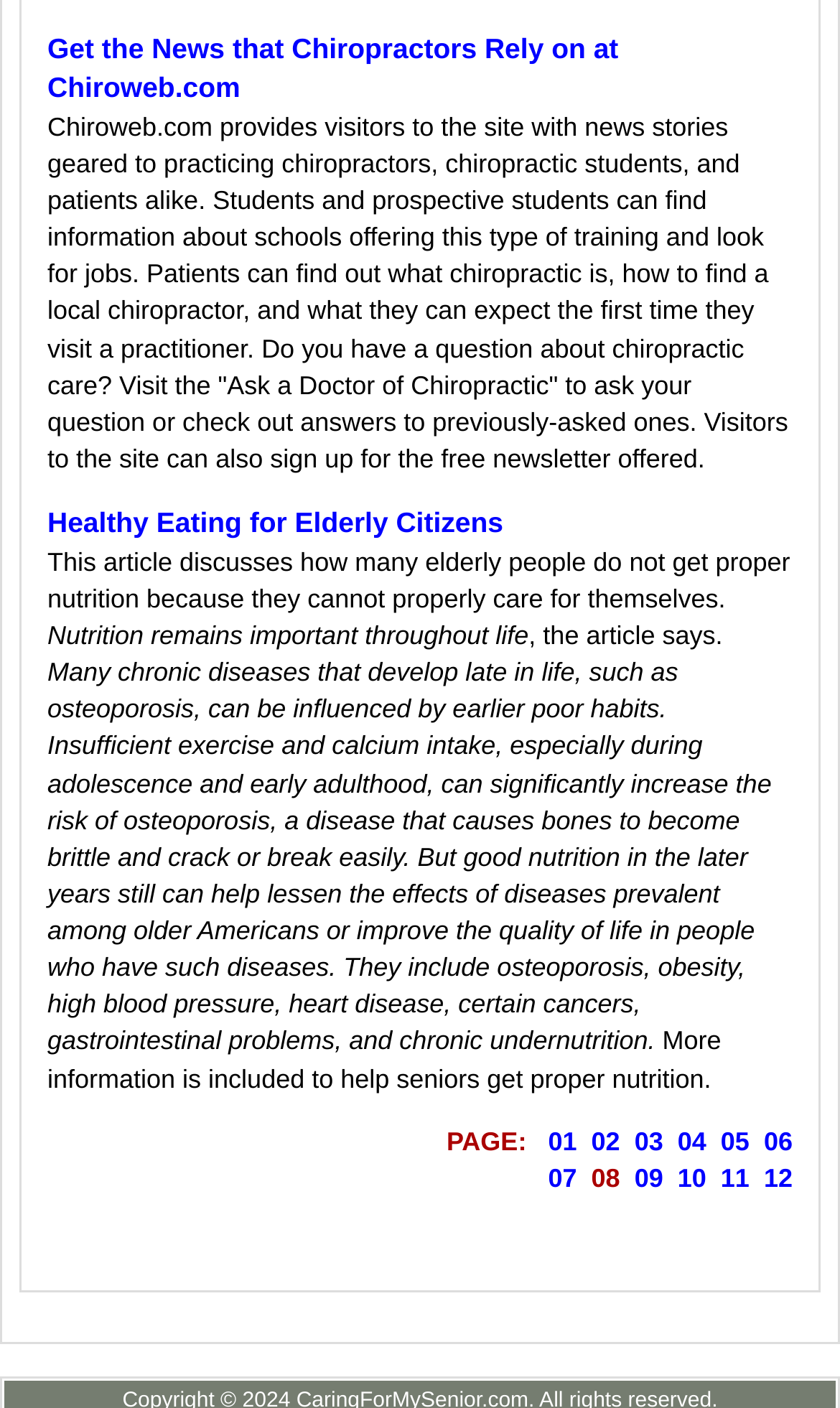What is the topic of the article 'Healthy Eating for Elderly Citizens'?
Using the details from the image, give an elaborate explanation to answer the question.

The article 'Healthy Eating for Elderly Citizens' discusses how many elderly people do not get proper nutrition because they cannot properly care for themselves. It also explains how good nutrition in the later years can help lessen the effects of diseases prevalent among older Americans or improve the quality of life in people who have such diseases.